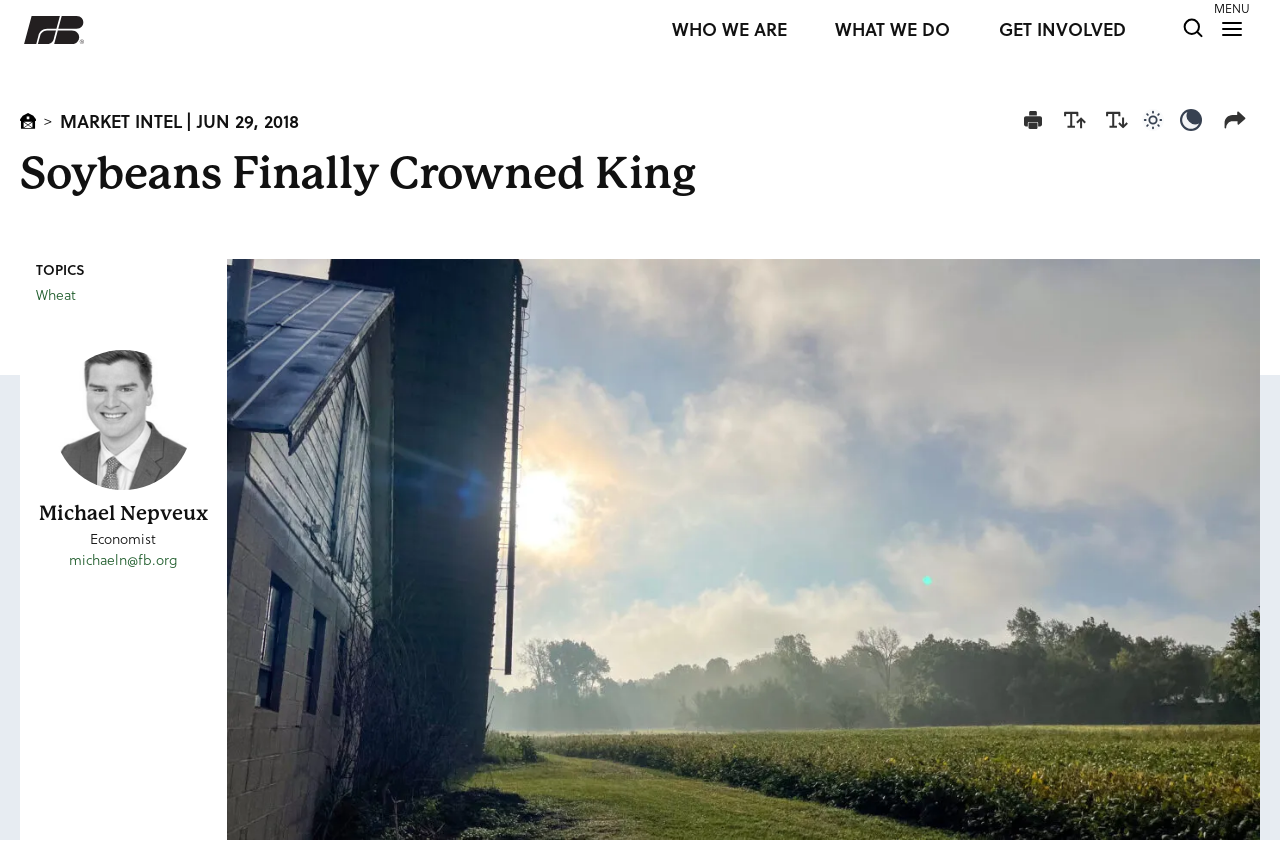Locate the bounding box coordinates of the clickable area to execute the instruction: "Toggle the light button". Provide the coordinates as four float numbers between 0 and 1, represented as [left, top, right, bottom].

[0.892, 0.119, 0.922, 0.166]